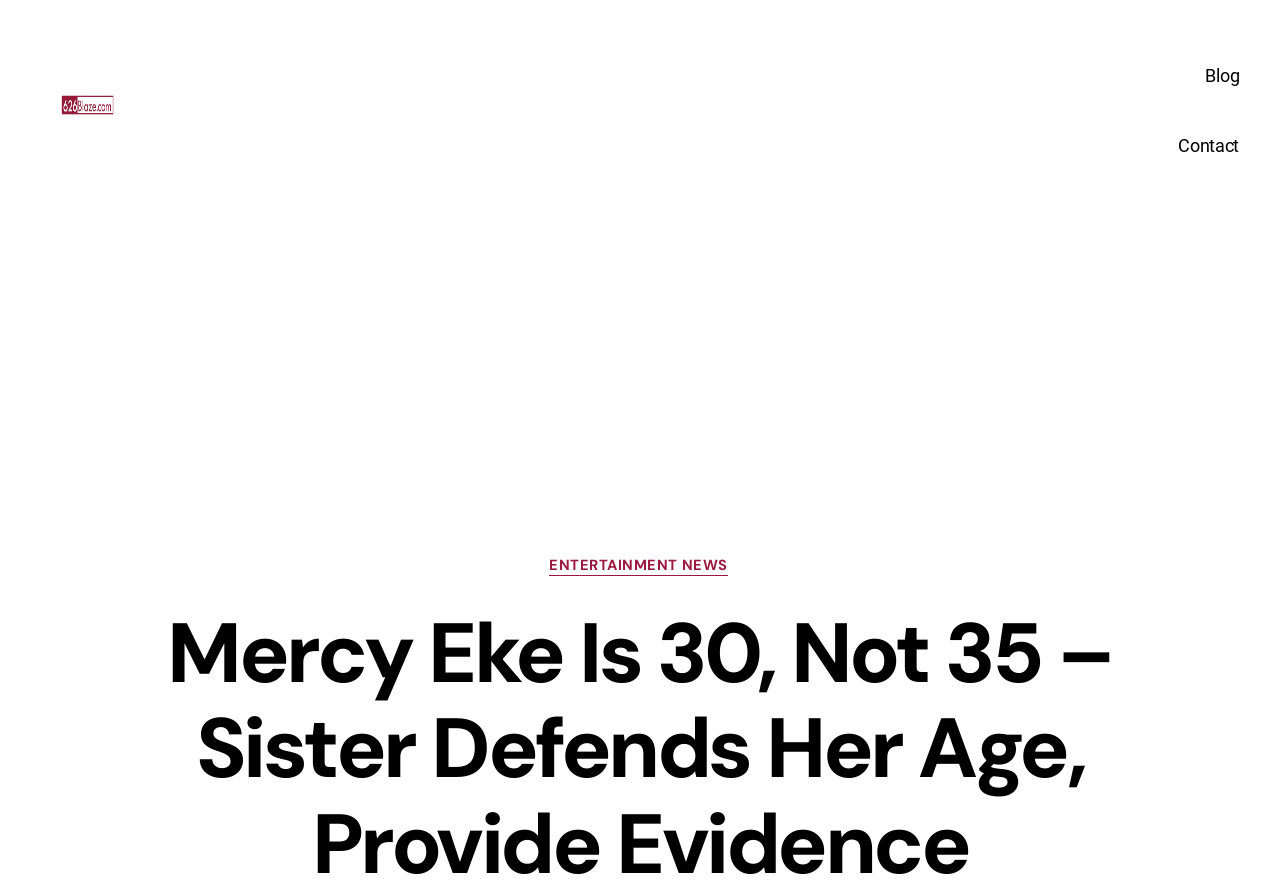Identify the bounding box of the UI element that matches this description: "info@mysite.com".

None